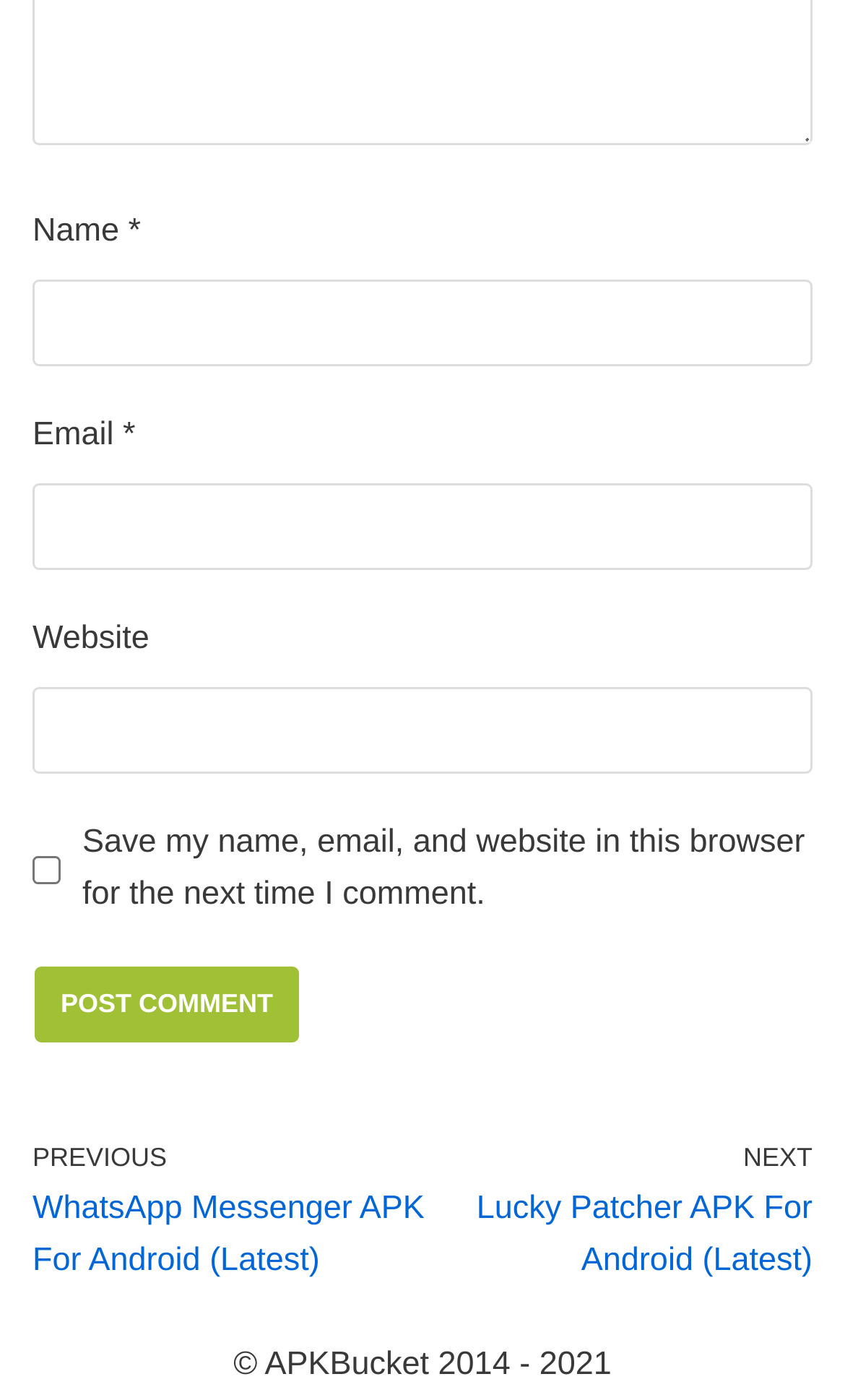What is the name of the website?
Look at the image and answer with only one word or phrase.

APKBucket